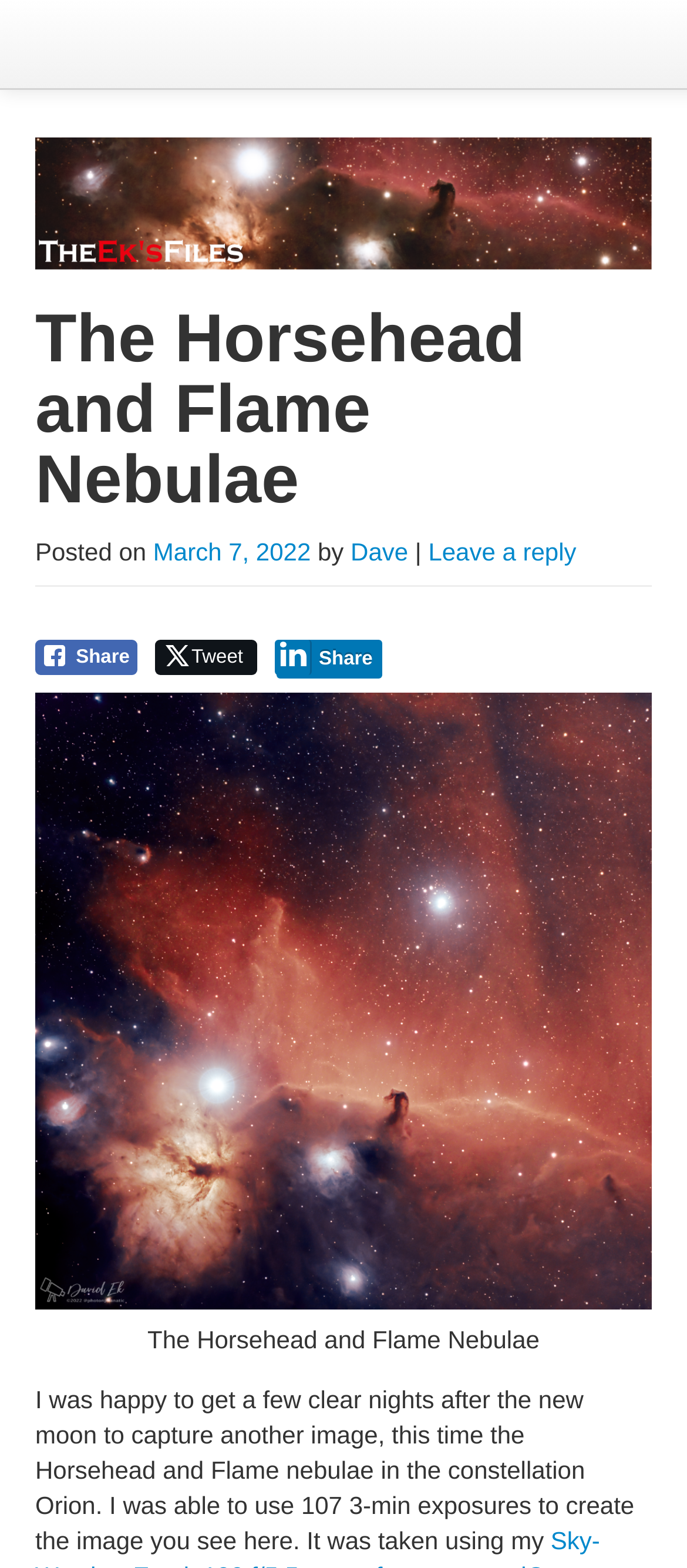Identify the bounding box coordinates of the section that should be clicked to achieve the task described: "Visit the homepage".

[0.051, 0.097, 0.706, 0.145]